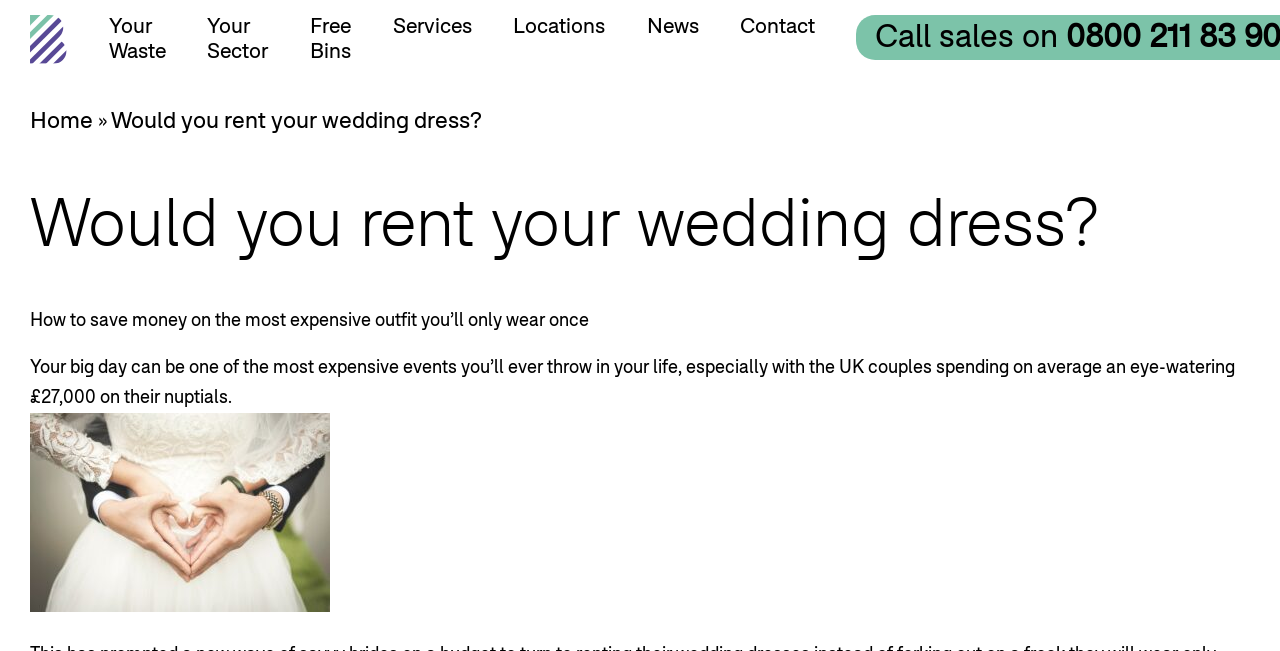What is the topic of discussion in the webpage?
Look at the image and answer with only one word or phrase.

Wedding dress